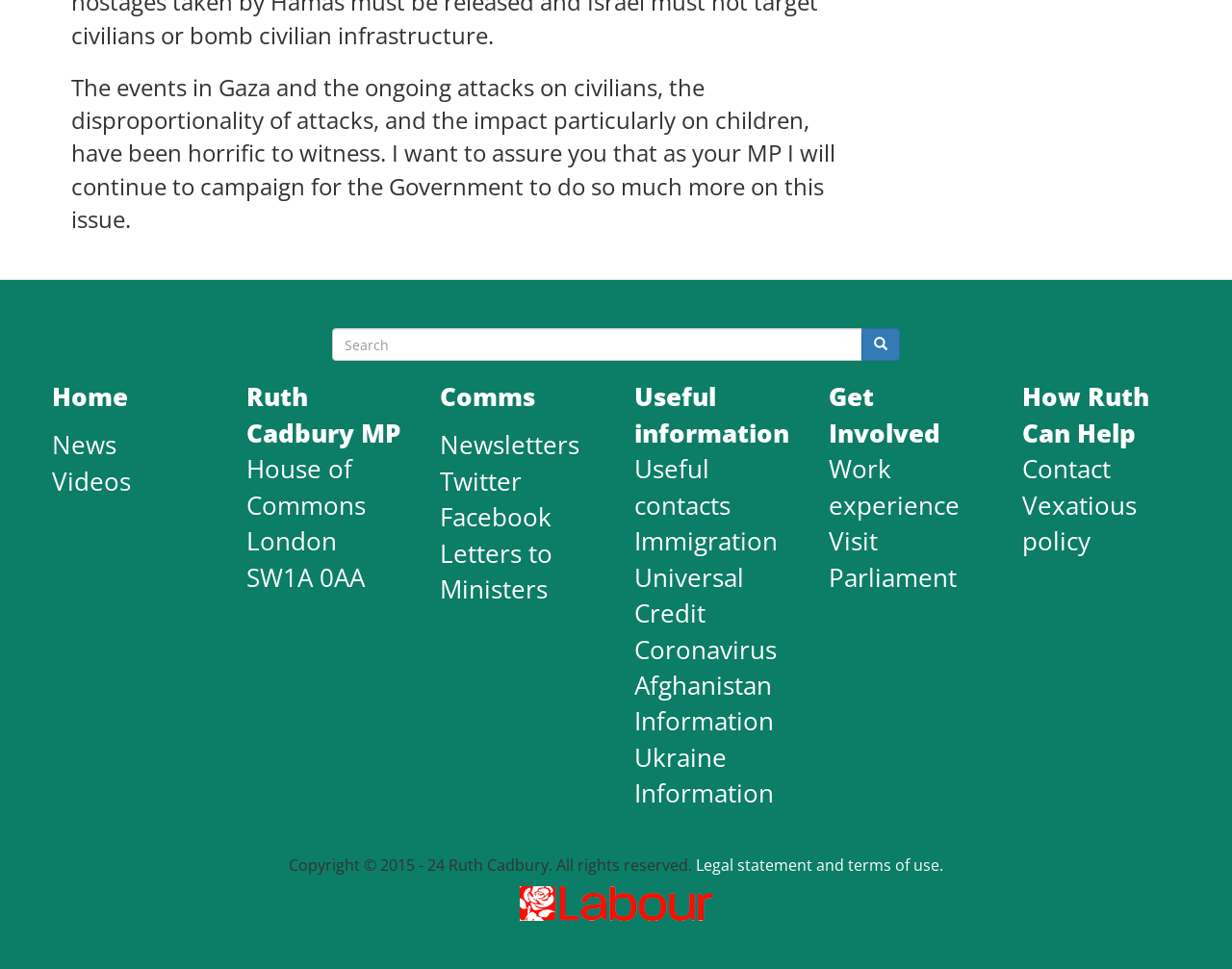Find the bounding box coordinates for the area that must be clicked to perform this action: "Go to News page".

[0.042, 0.441, 0.095, 0.477]